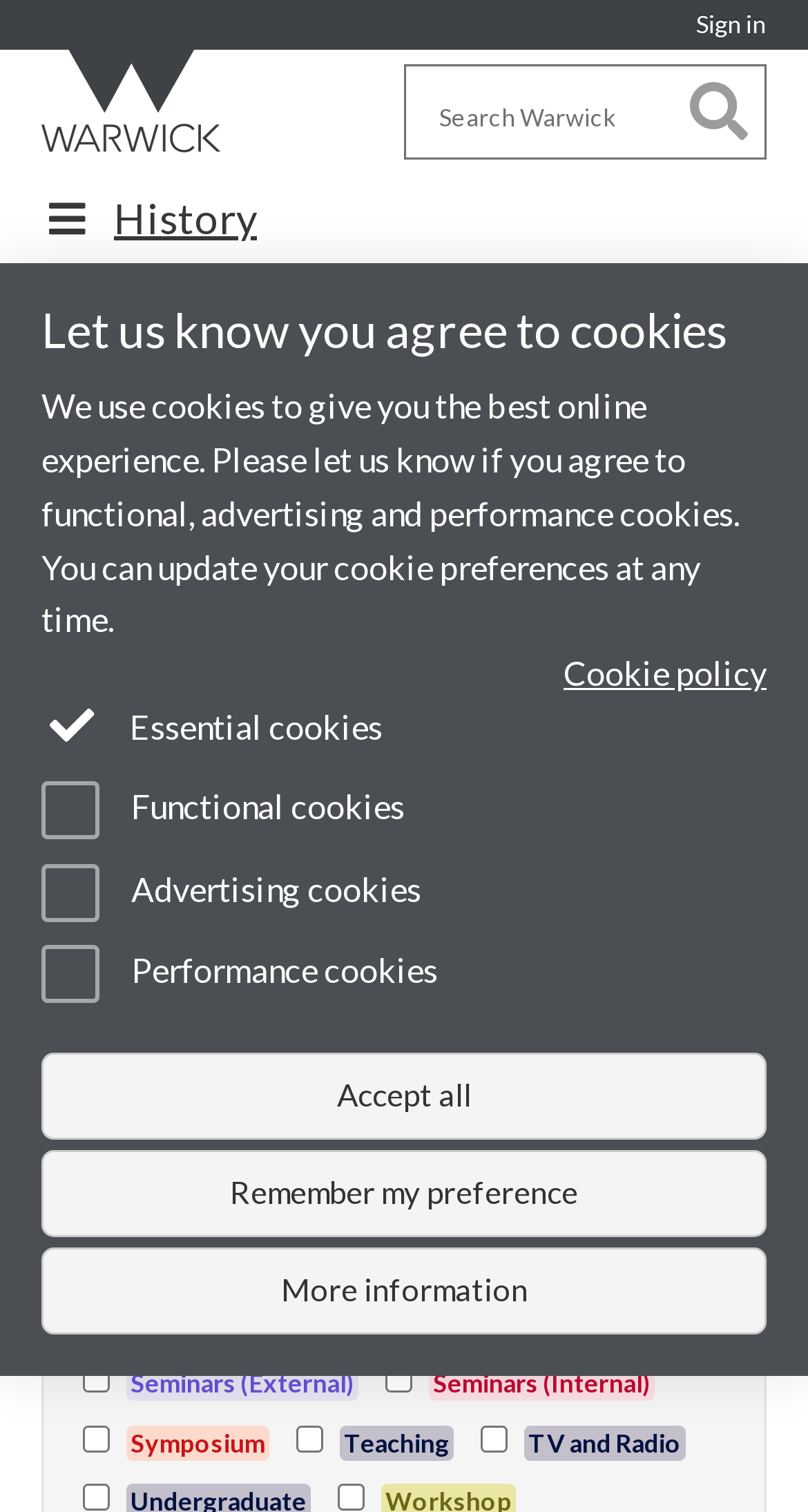Can you find the bounding box coordinates for the UI element given this description: "Seminars (Internal)"? Provide the coordinates as four float numbers between 0 and 1: [left, top, right, bottom].

[0.531, 0.904, 0.81, 0.927]